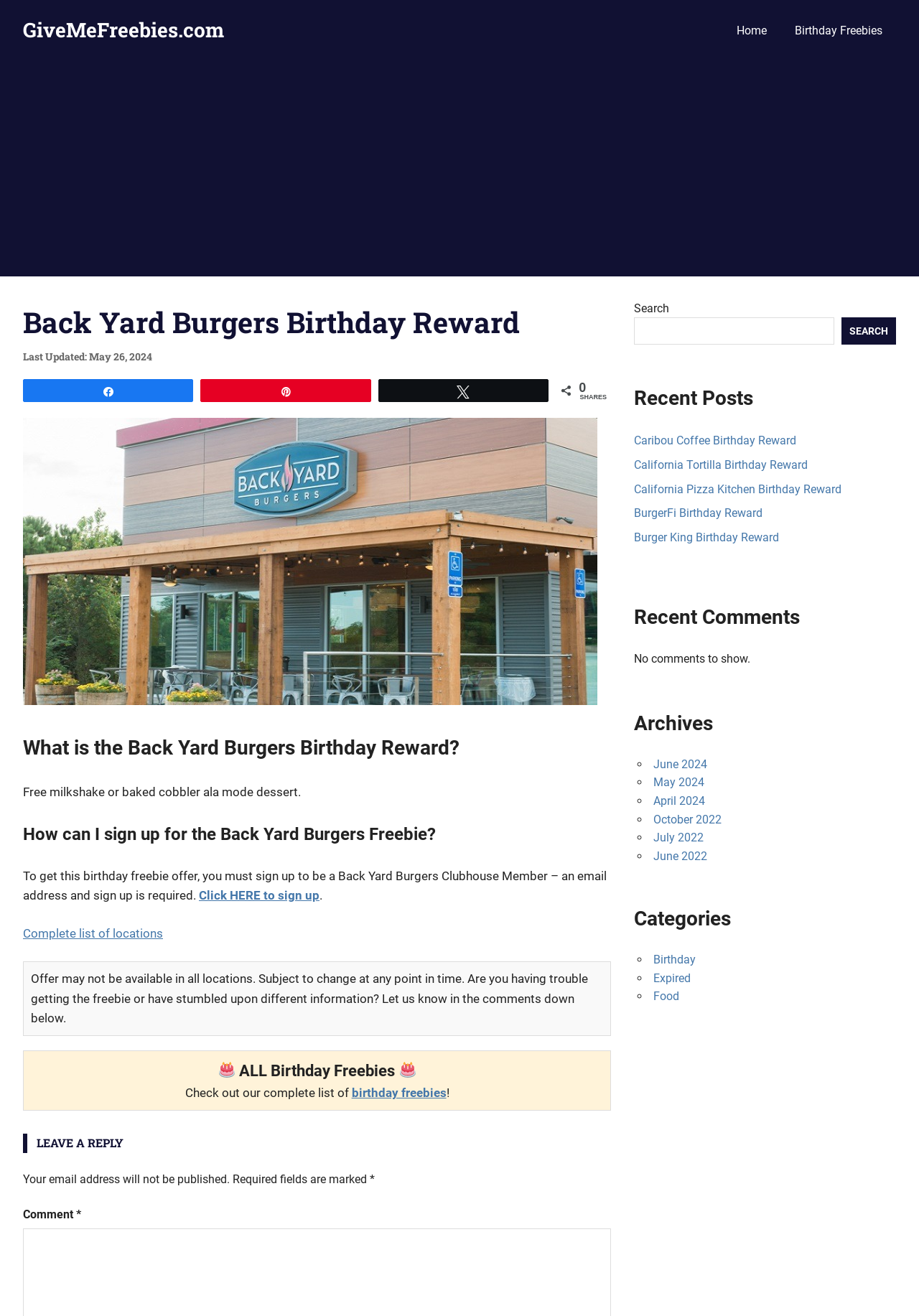Respond with a single word or short phrase to the following question: 
What is the category of the 'California Tortilla Birthday Reward' post?

Birthday